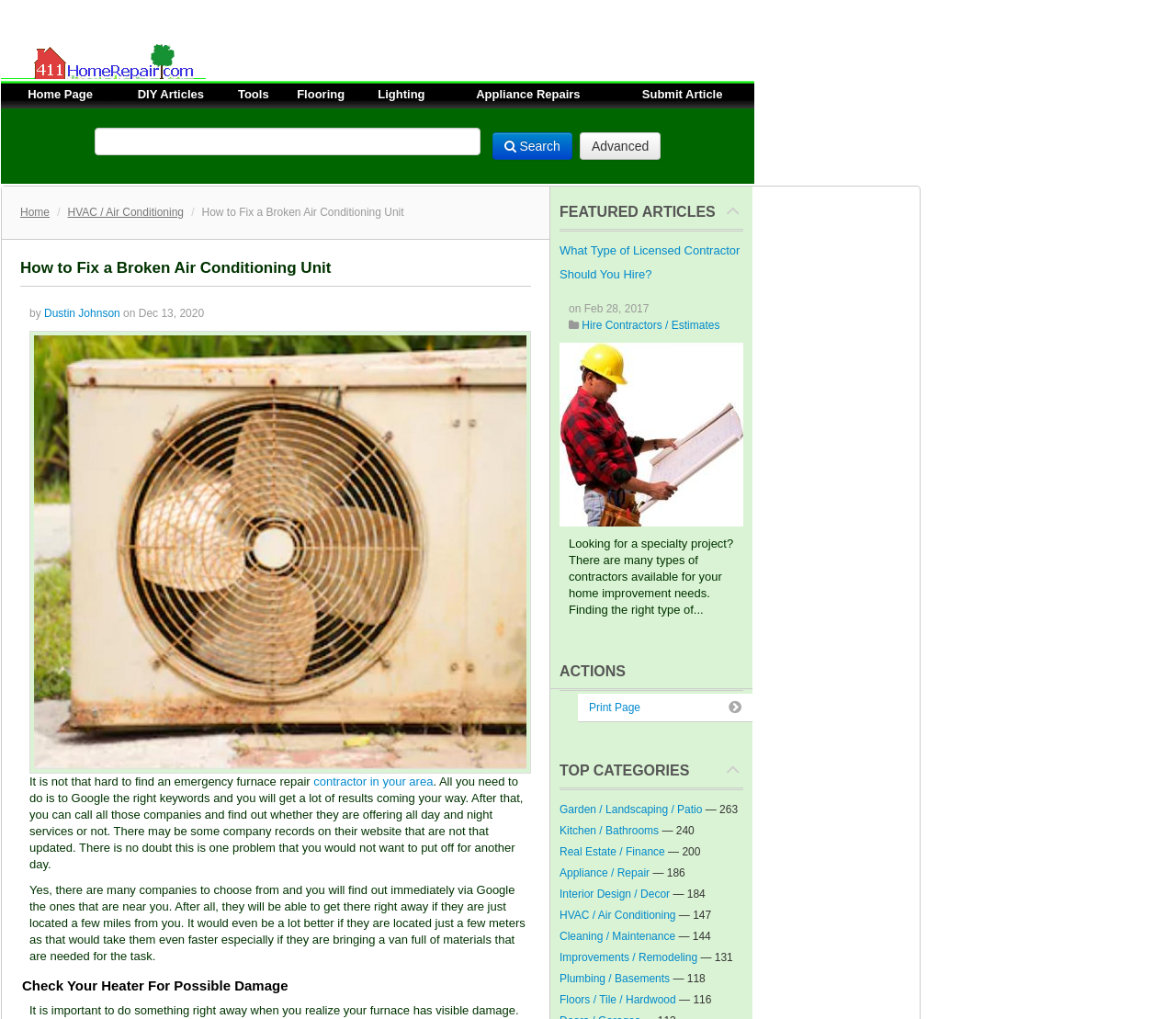Locate the bounding box coordinates of the element's region that should be clicked to carry out the following instruction: "Submit an article". The coordinates need to be four float numbers between 0 and 1, i.e., [left, top, right, bottom].

[0.546, 0.086, 0.614, 0.099]